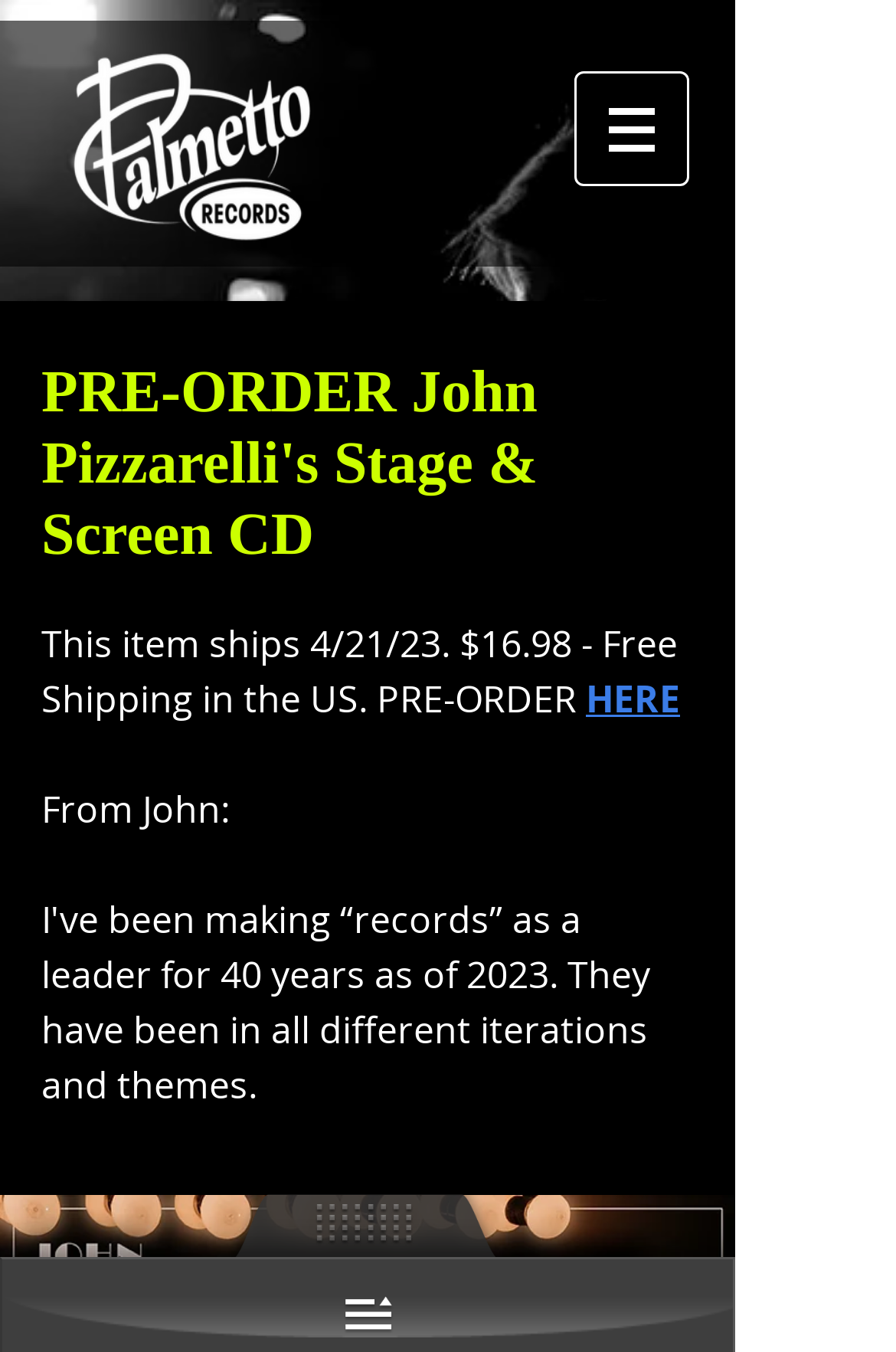Refer to the screenshot and answer the following question in detail:
What is the call-to-action for pre-ordering the product?

The call-to-action for pre-ordering the product is a link labeled 'HERE' in the description section of the webpage, which states 'PRE-ORDER HERE'.